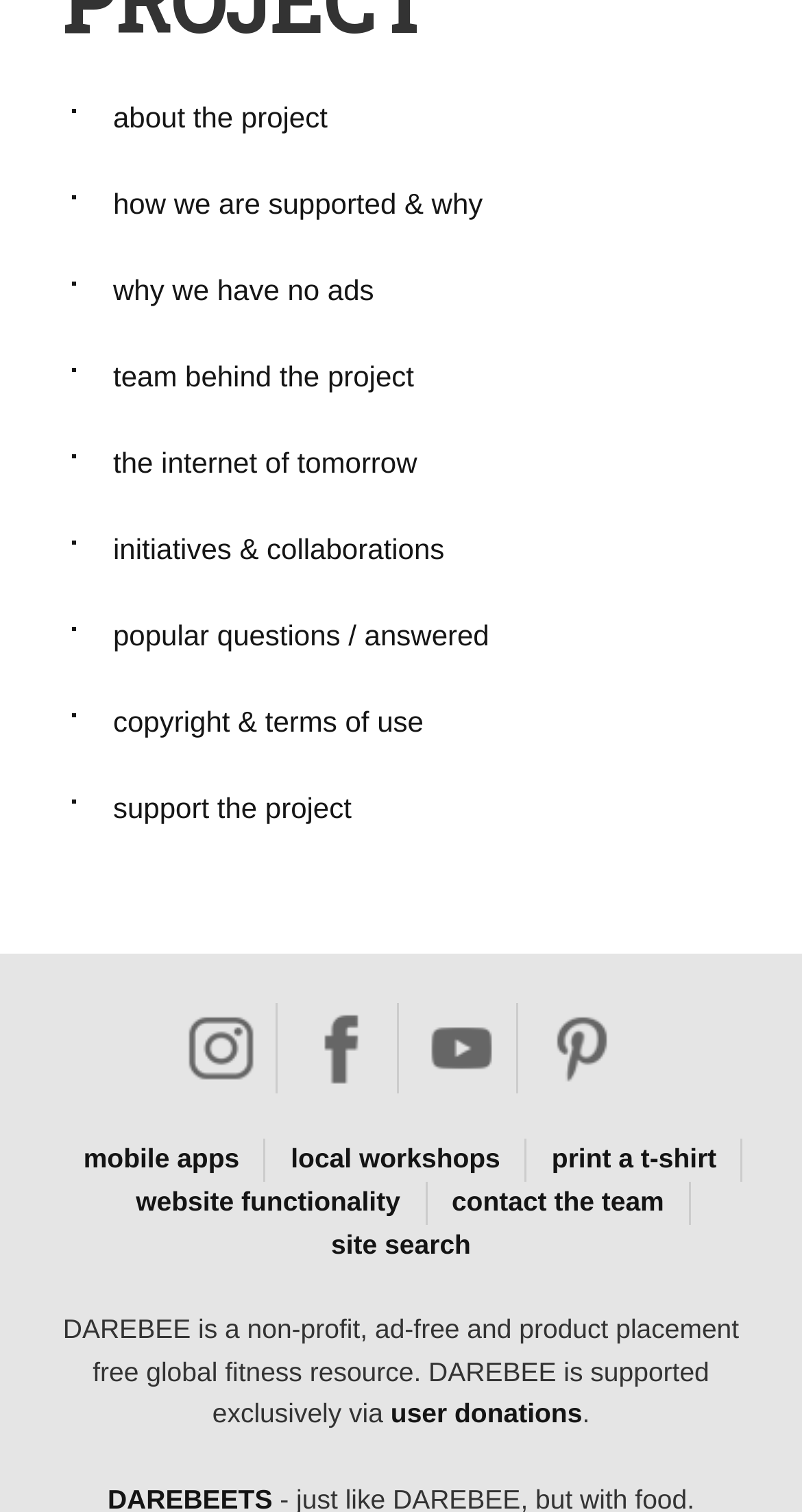What social media platforms are linked on the webpage?
Answer with a single word or phrase, using the screenshot for reference.

instagram, Facebook, youtube, pinterest